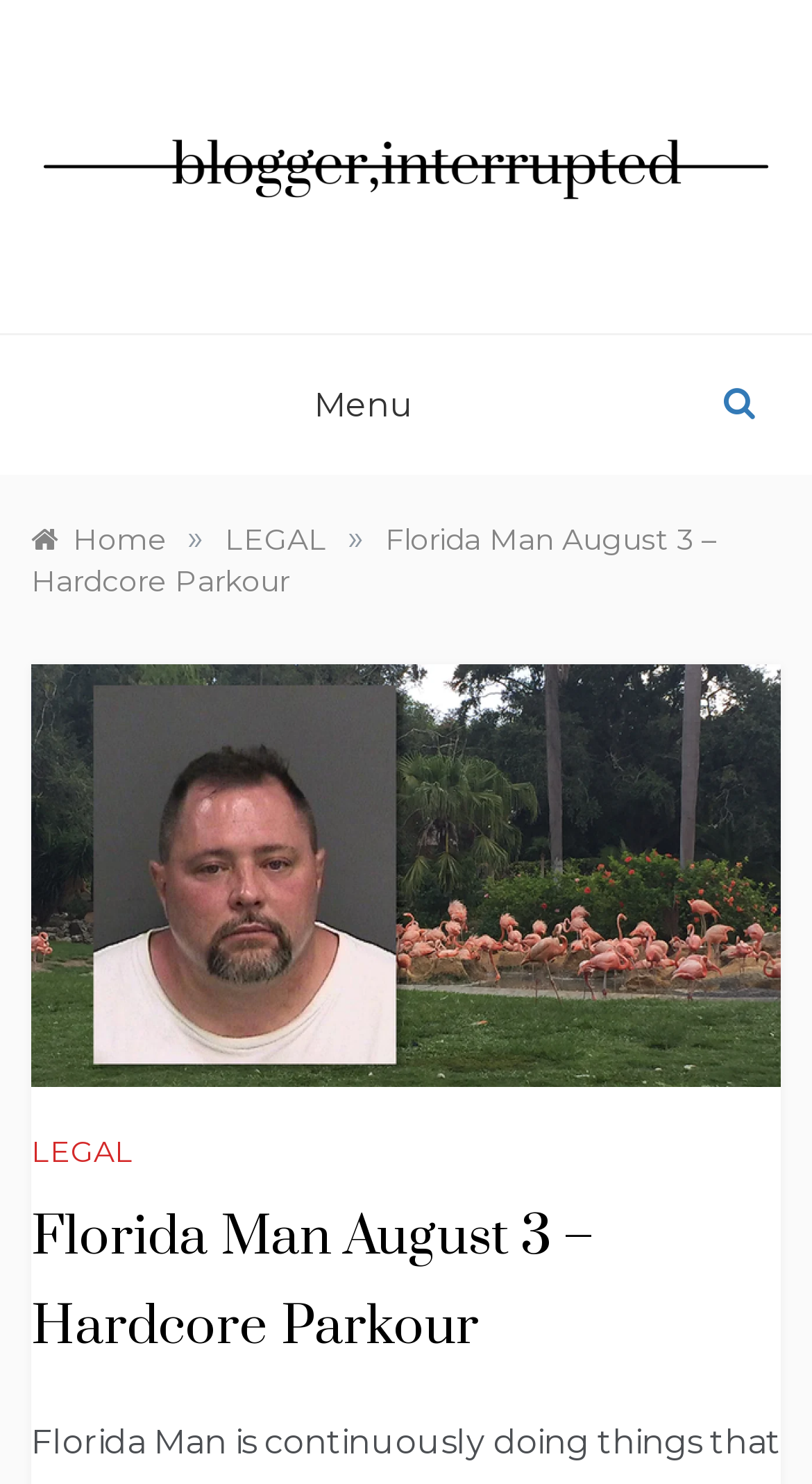Predict the bounding box coordinates of the area that should be clicked to accomplish the following instruction: "Read Florida Man August 3 – Hardcore Parkour article". The bounding box coordinates should consist of four float numbers between 0 and 1, i.e., [left, top, right, bottom].

[0.038, 0.804, 0.962, 0.925]